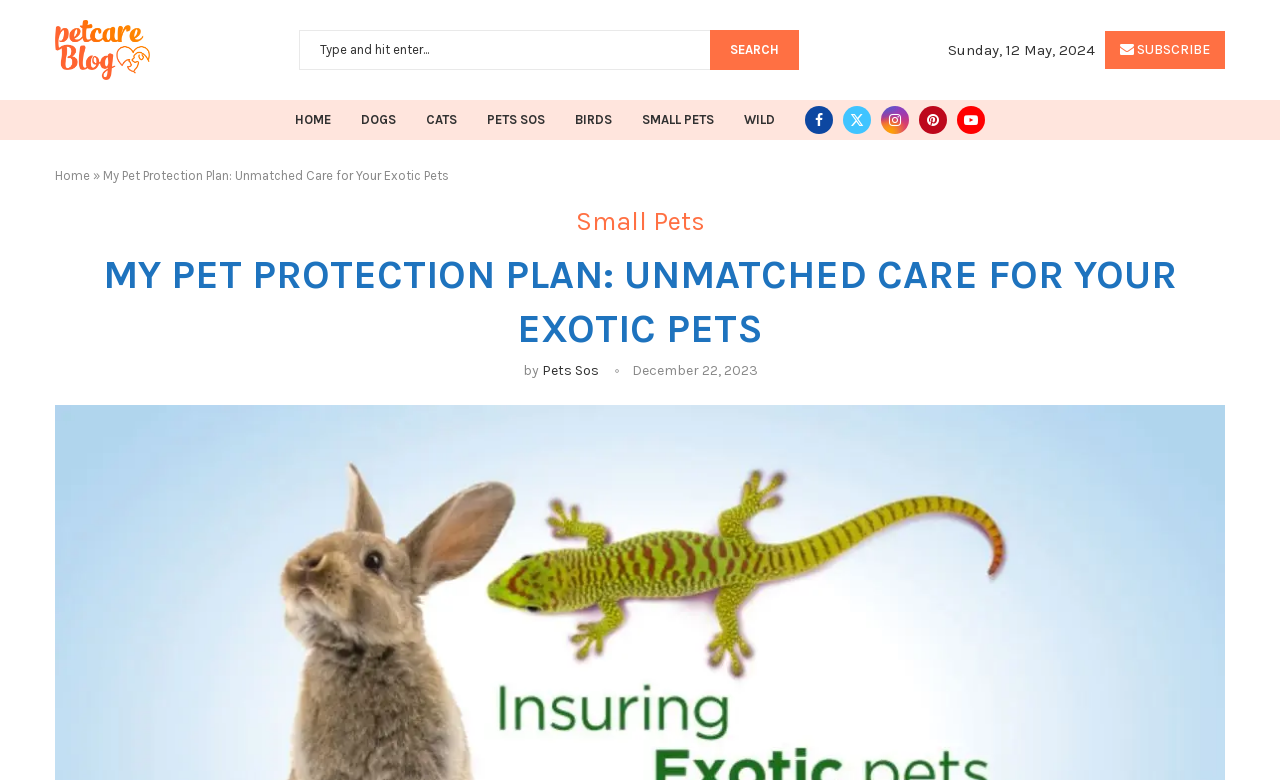What type of pets are mentioned in the webpage?
Refer to the image and provide a one-word or short phrase answer.

Dogs, Cats, Birds, Small Pets, Wild